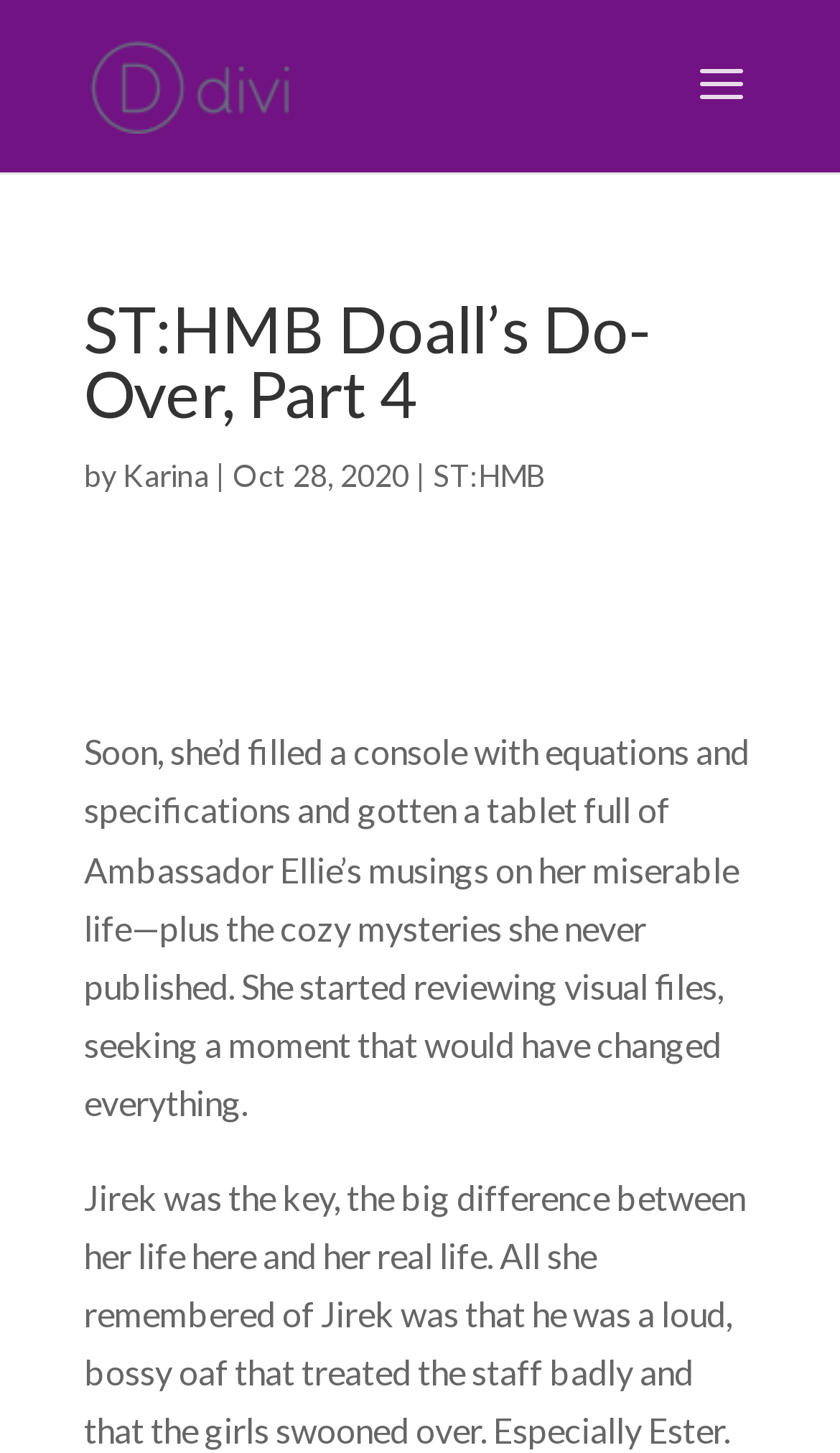What is the author of the article?
Please respond to the question with a detailed and well-explained answer.

The author of the article can be found by looking at the text 'by' followed by a link 'Karina', which indicates that Karina is the author of the article.